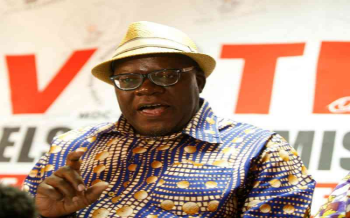Give a meticulous account of what the image depicts.

The image features a man wearing glasses and a straw hat, passionately speaking at a press conference. He is dressed in a colorful, patterned shirt that highlights his vibrant personality. Behind him, a backdrop with bold letters prominently displays the words related to an important political issue, implying that he is addressing a significant topic, likely about governance or political concerns in Zimbabwe. The man's expressive gesture indicates he is making a compelling argument, reflecting the intense discussions surrounding the current political climate in the country. This moment captures the essence of political engagement and the urgent dialogues happening within the community.